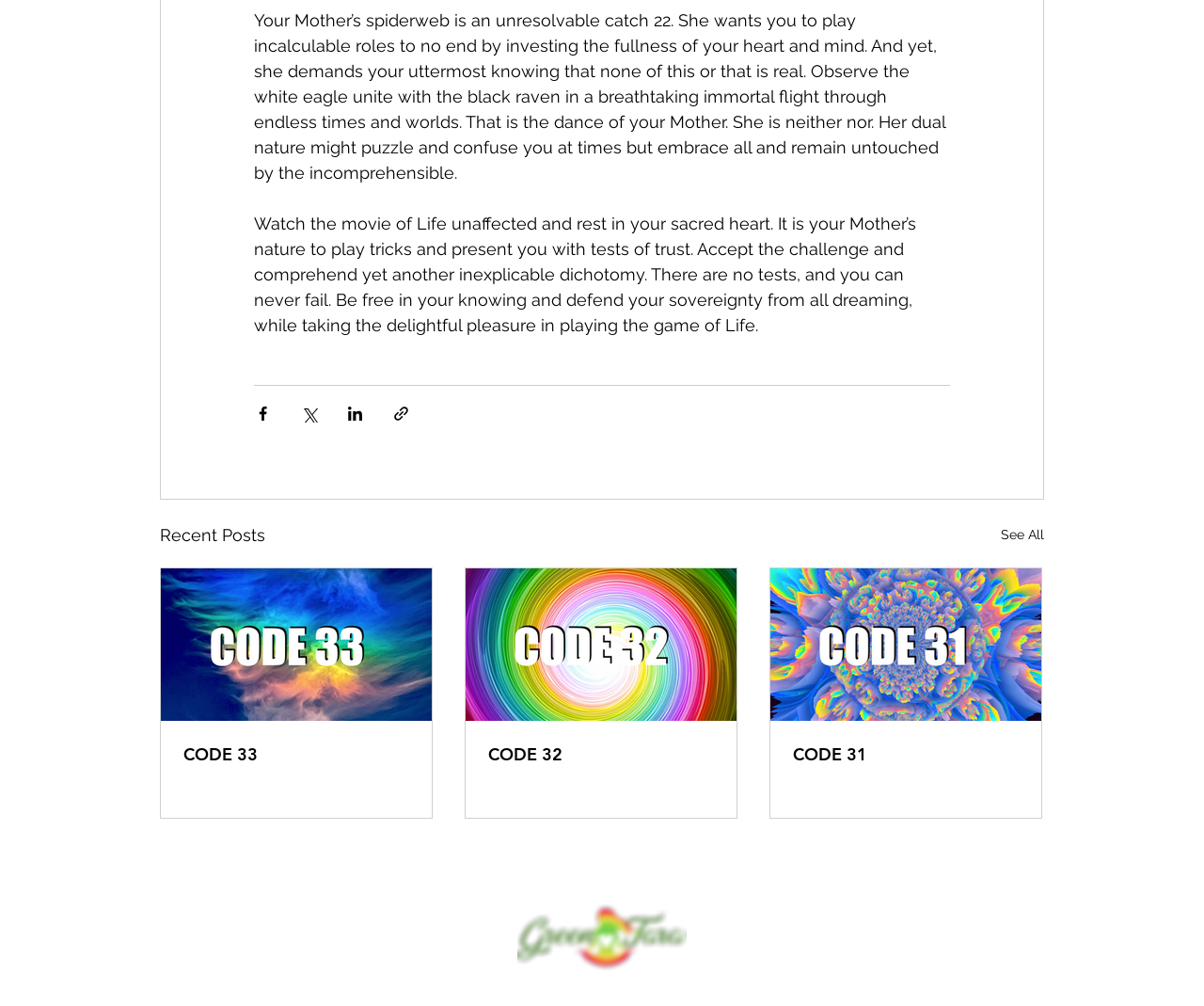Answer in one word or a short phrase: 
What is the title of the section below the social media buttons?

Recent Posts